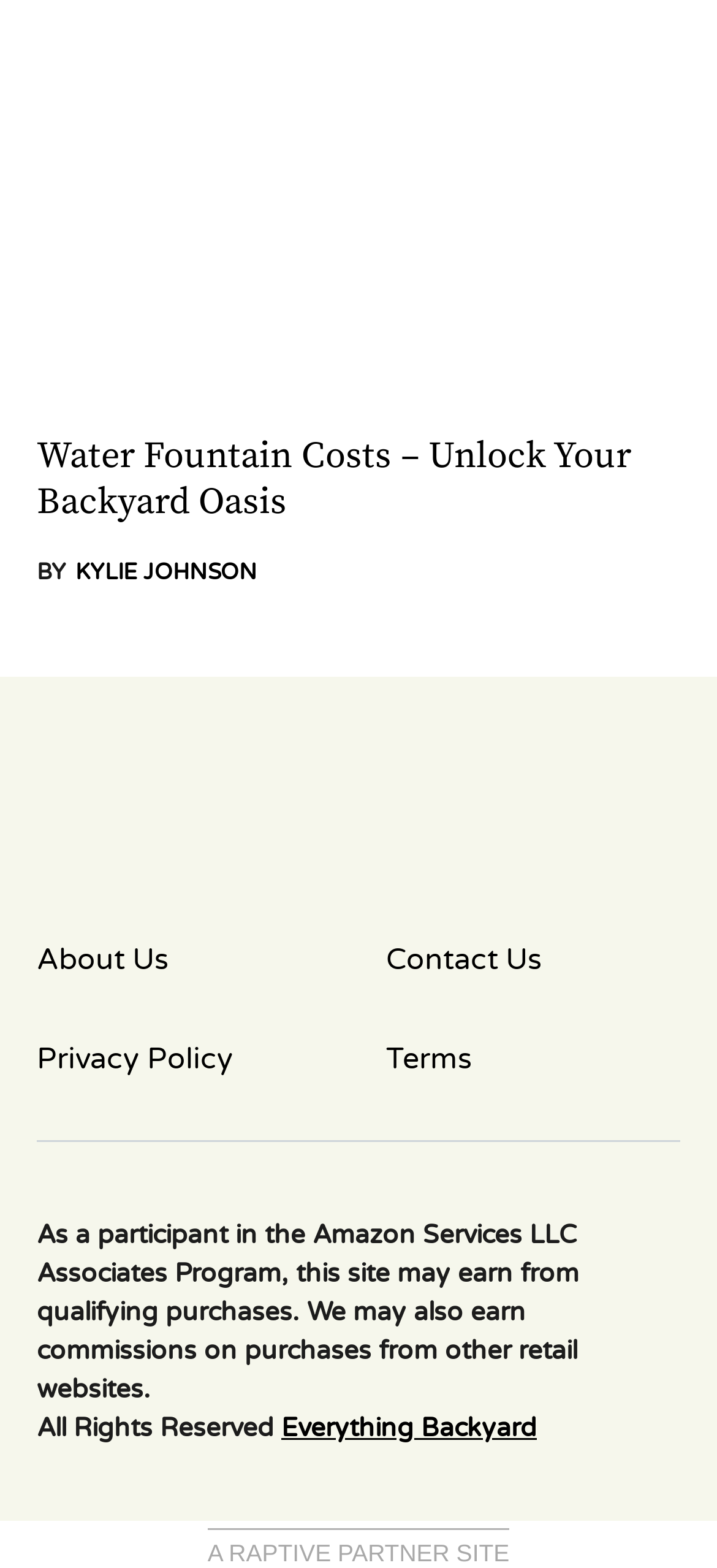Please locate the bounding box coordinates of the element that needs to be clicked to achieve the following instruction: "read the privacy policy". The coordinates should be four float numbers between 0 and 1, i.e., [left, top, right, bottom].

[0.051, 0.662, 0.462, 0.69]